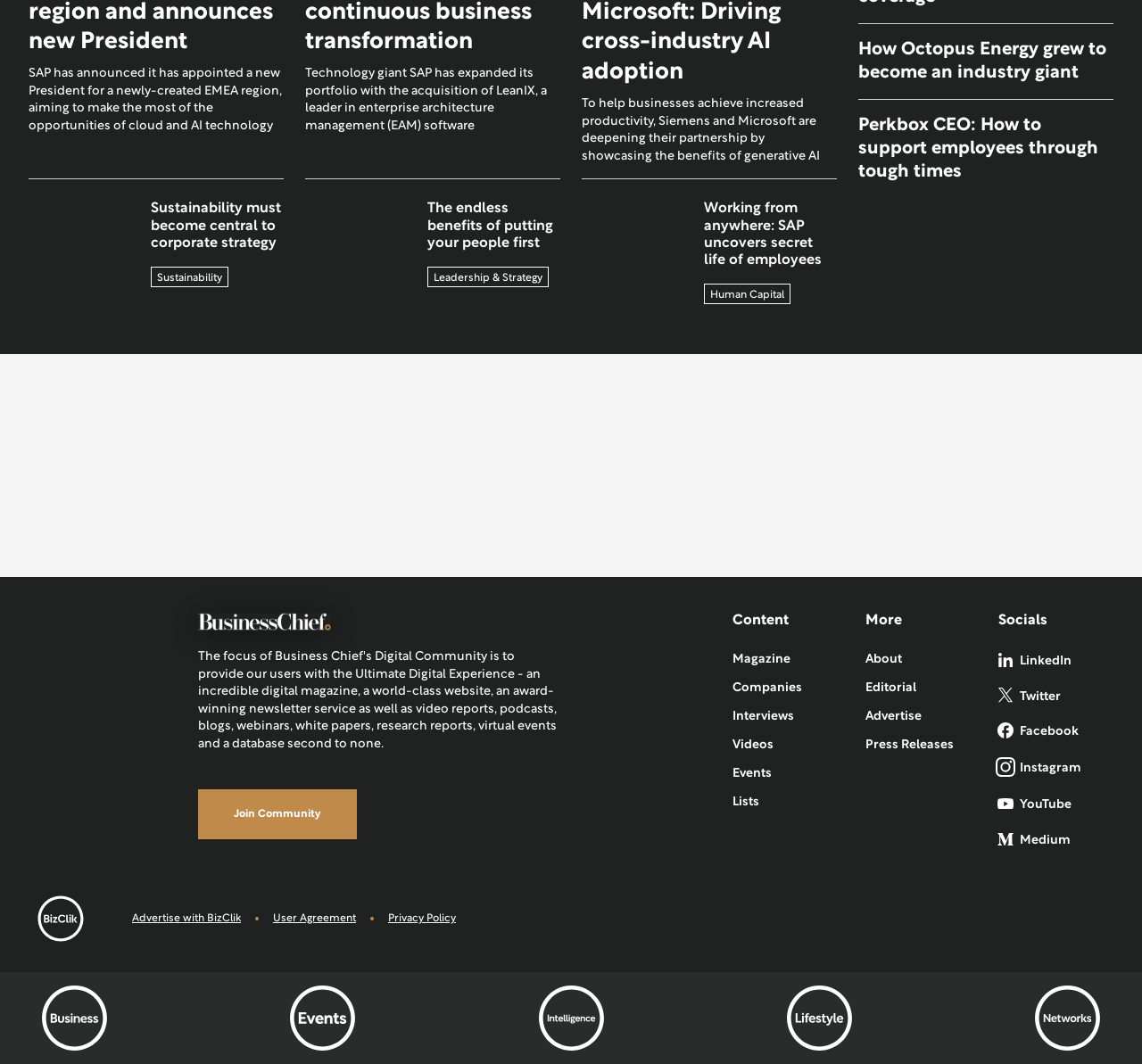Pinpoint the bounding box coordinates of the area that should be clicked to complete the following instruction: "Follow on LinkedIn". The coordinates must be given as four float numbers between 0 and 1, i.e., [left, top, right, bottom].

[0.874, 0.605, 0.975, 0.639]